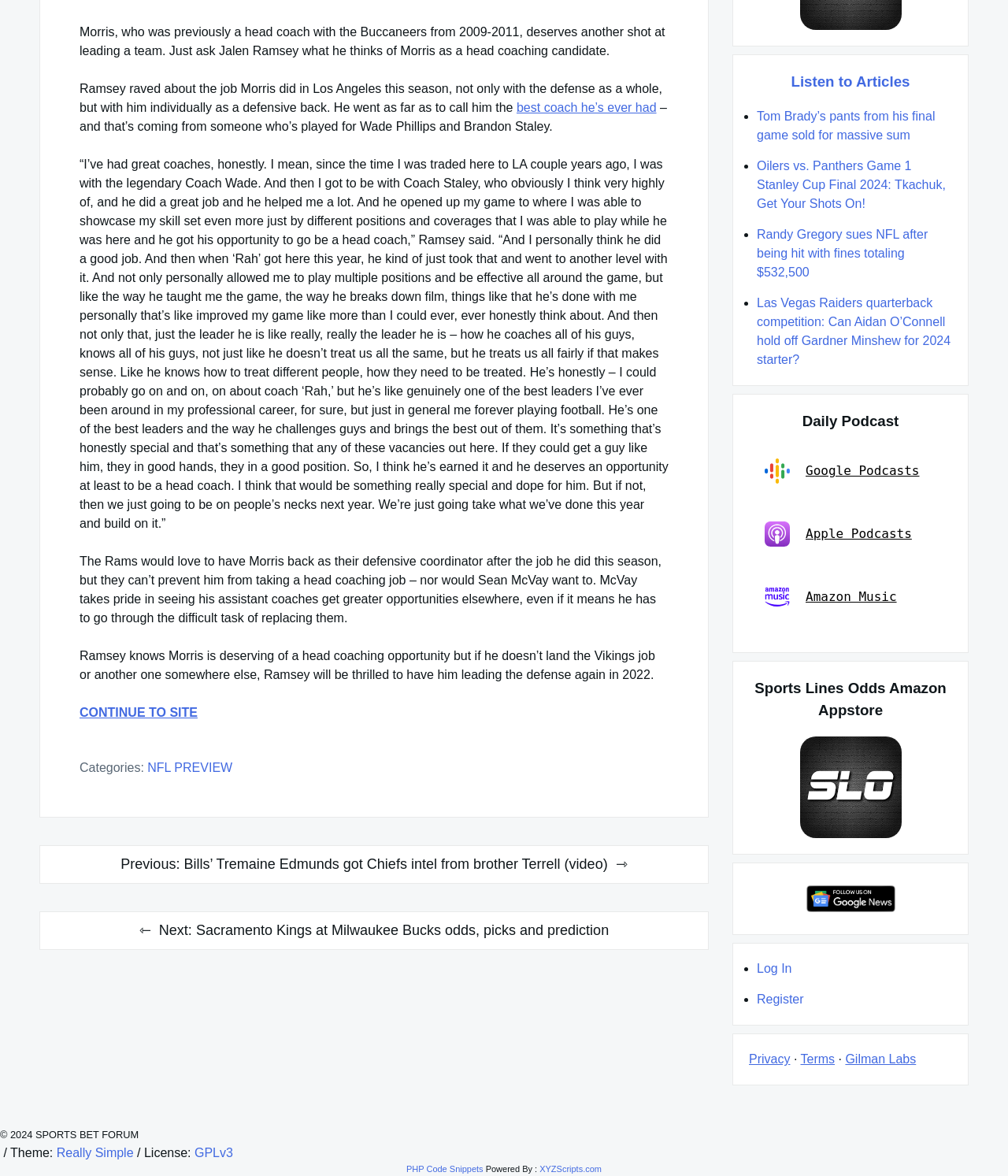Given the element description: "alt="Read on Google News"", predict the bounding box coordinates of the UI element it refers to, using four float numbers between 0 and 1, i.e., [left, top, right, bottom].

[0.793, 0.748, 0.894, 0.781]